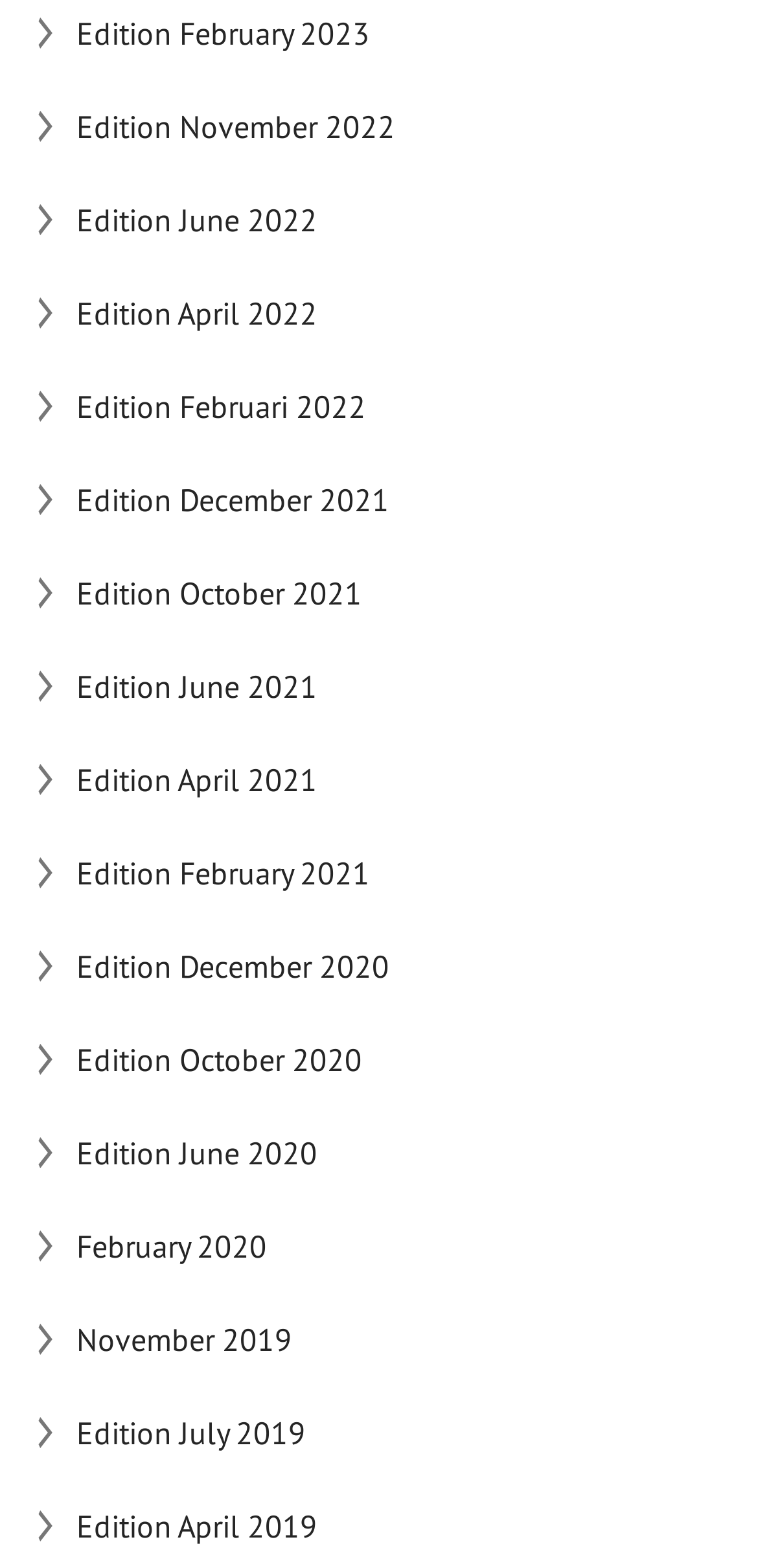What is the frequency of edition releases?
Look at the image and provide a detailed response to the question.

I observed the dates of the editions on the webpage and found that they are released at a frequency of approximately one edition per month, although there might be some variations.